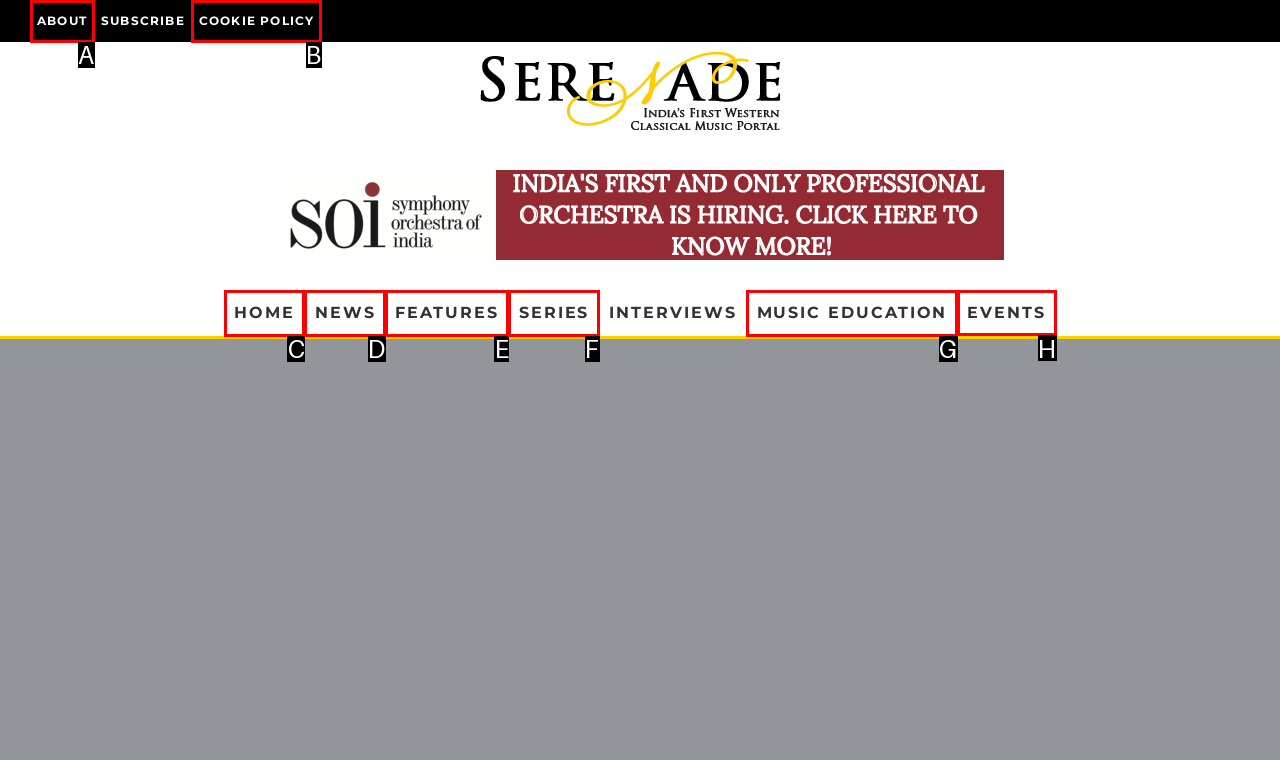What option should I click on to execute the task: Click the 'Home' link? Give the letter from the available choices.

None